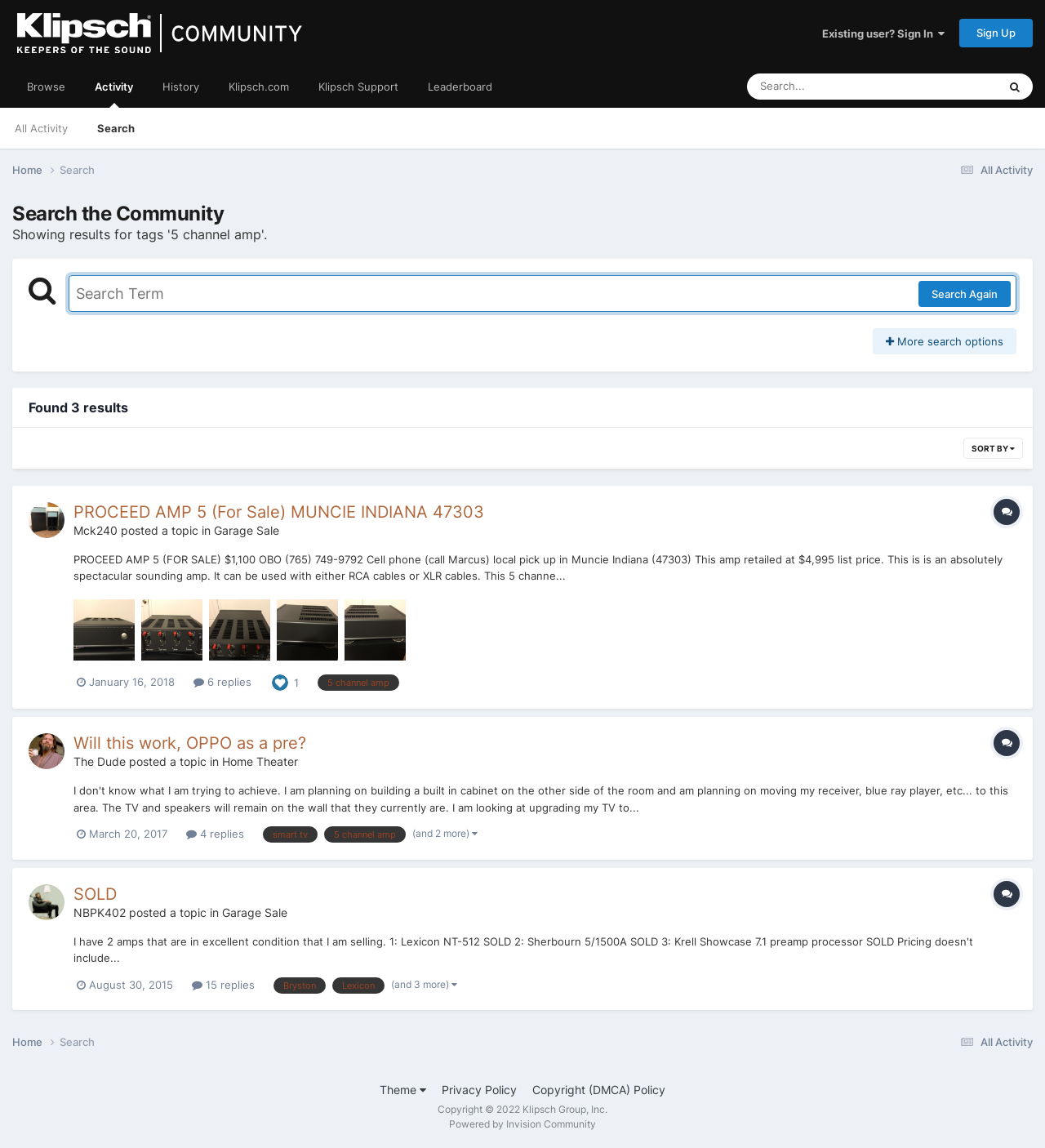Identify the bounding box for the element characterized by the following description: "步骤 1：扩展应用程序订阅模式以个性化推送通知".

None